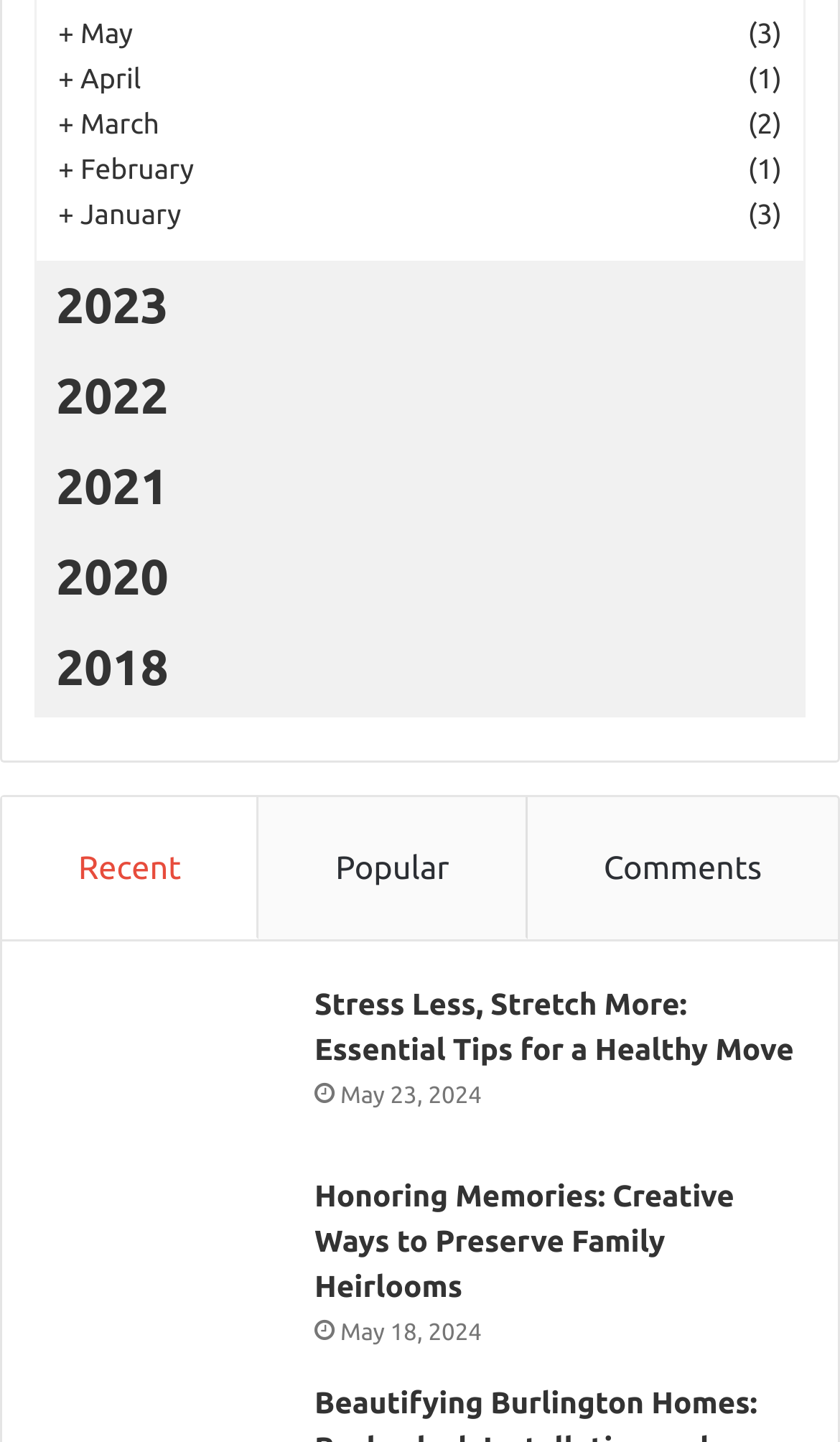Indicate the bounding box coordinates of the clickable region to achieve the following instruction: "go to May 2024 articles."

[0.069, 0.009, 0.931, 0.04]